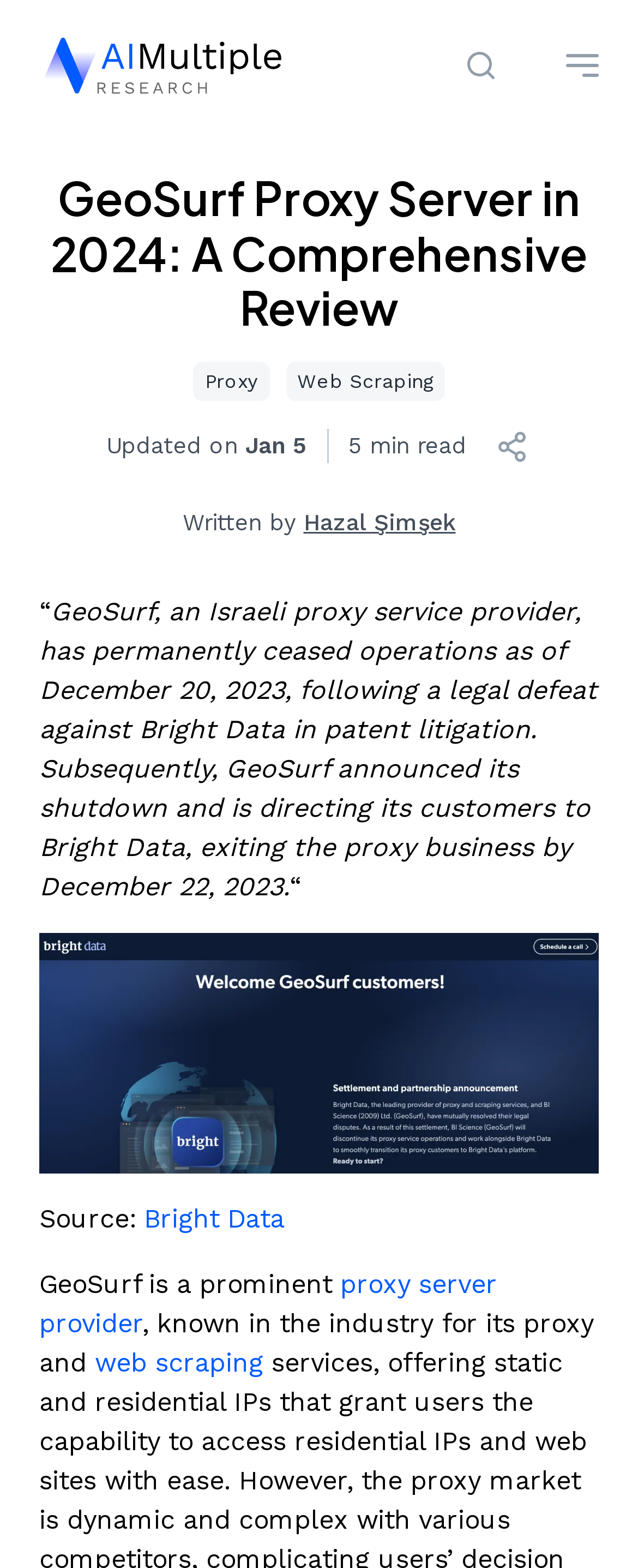From the screenshot, find the bounding box of the UI element matching this description: "Workload Automation". Supply the bounding box coordinates in the form [left, top, right, bottom], each a float between 0 and 1.

[0.062, 0.723, 0.938, 0.745]